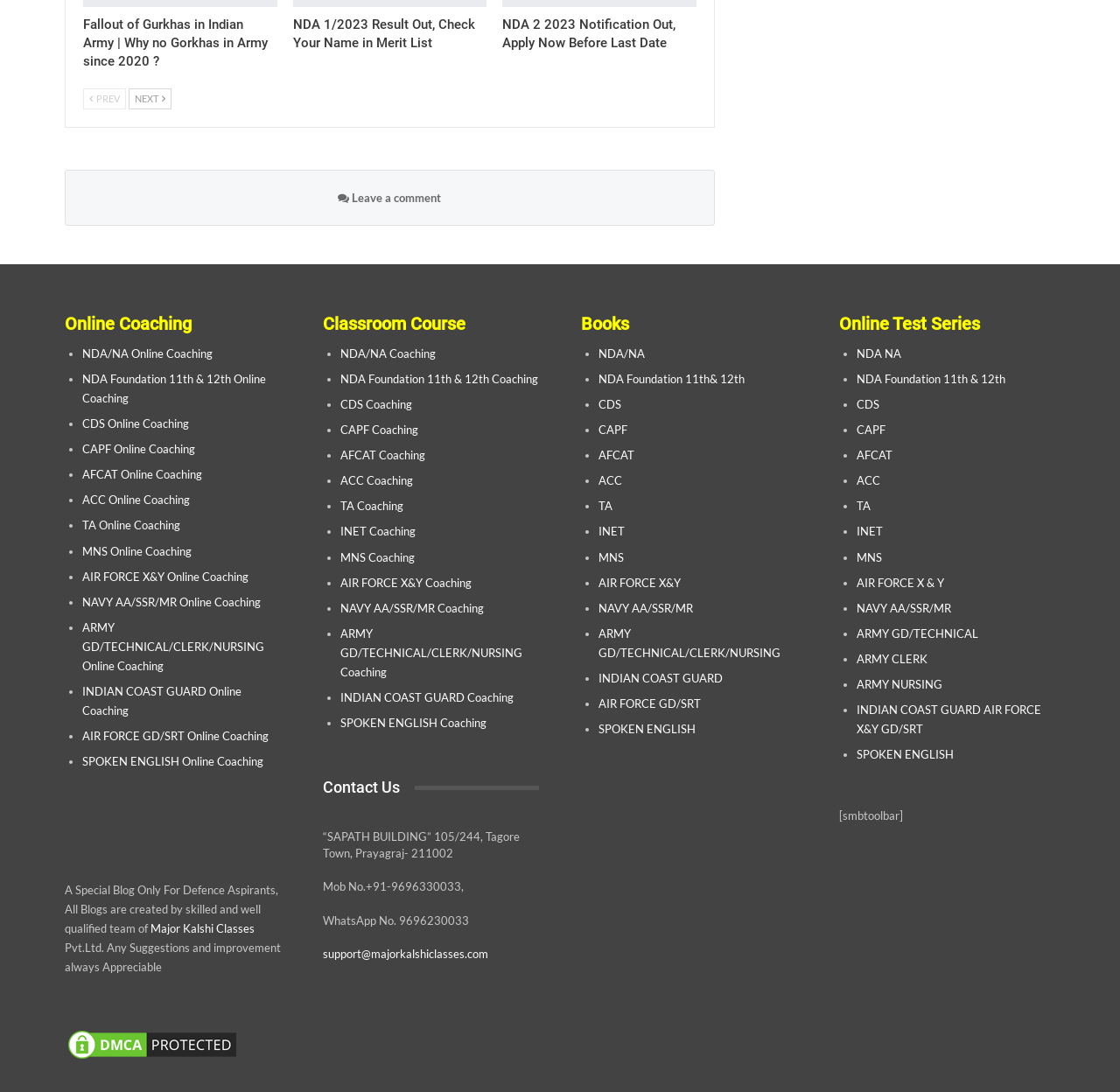Specify the bounding box coordinates of the region I need to click to perform the following instruction: "Click on the 'Contact Us' link". The coordinates must be four float numbers in the range of 0 to 1, i.e., [left, top, right, bottom].

[0.288, 0.713, 0.357, 0.729]